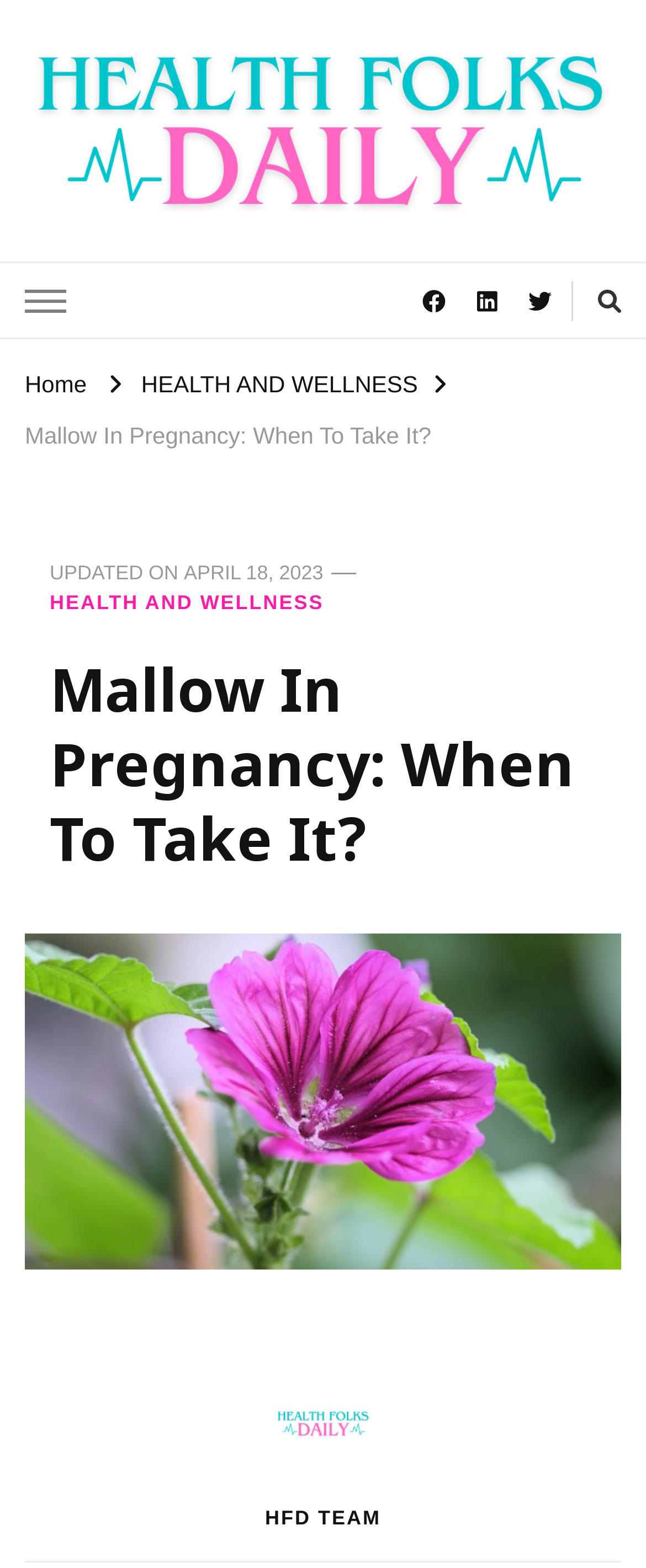Carefully examine the image and provide an in-depth answer to the question: What is the name of the logo in the top left corner?

I identified the logo by looking at the image with the description 'Health Folks Daily Logo' located in the top left corner of the webpage.